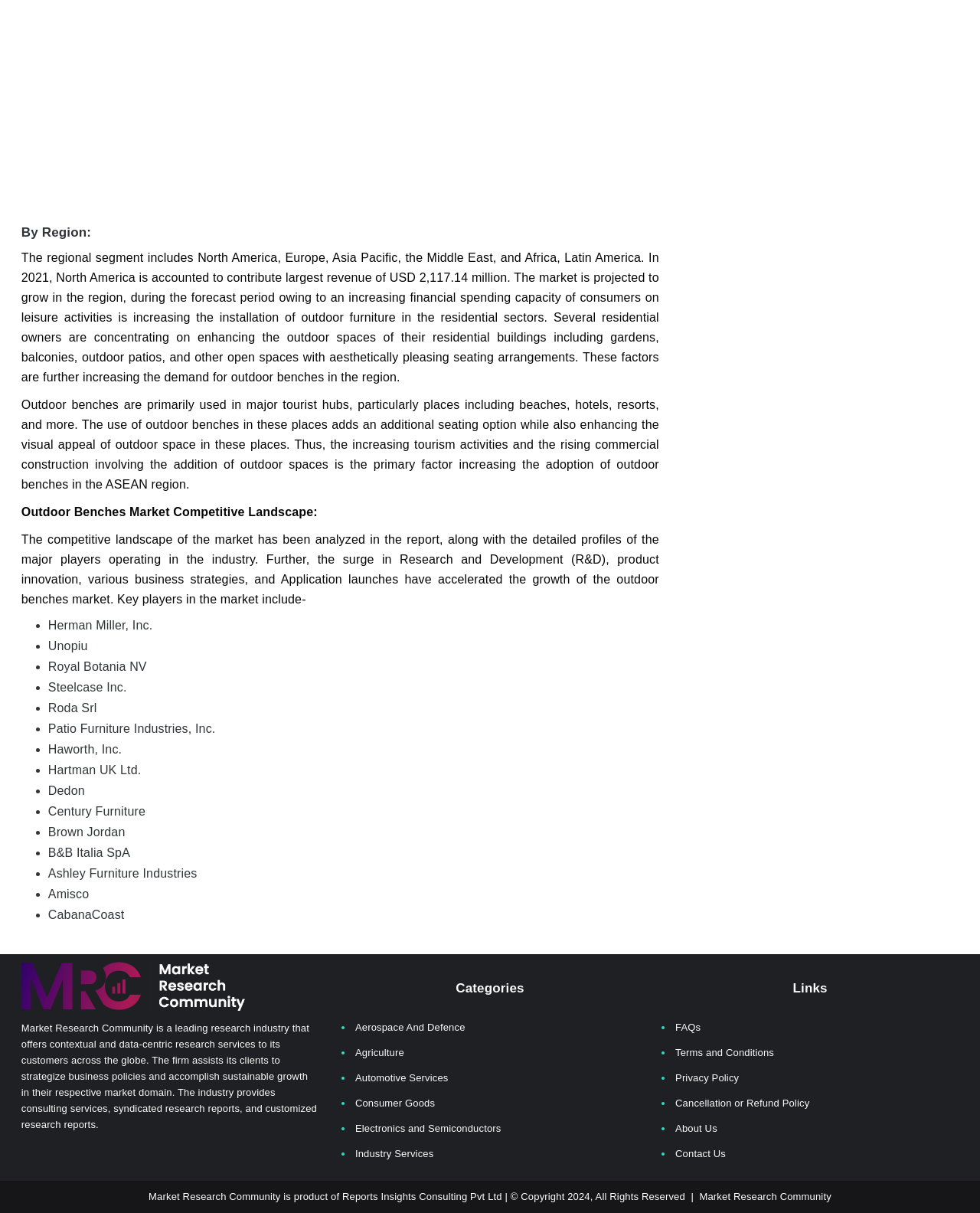What is the main topic of the webpage?
Please utilize the information in the image to give a detailed response to the question.

The webpage appears to be discussing the outdoor benches market, including its regional segments, competitive landscape, and key players. The heading 'By Region:' and the subsequent text suggest that the webpage is analyzing the market from a regional perspective.